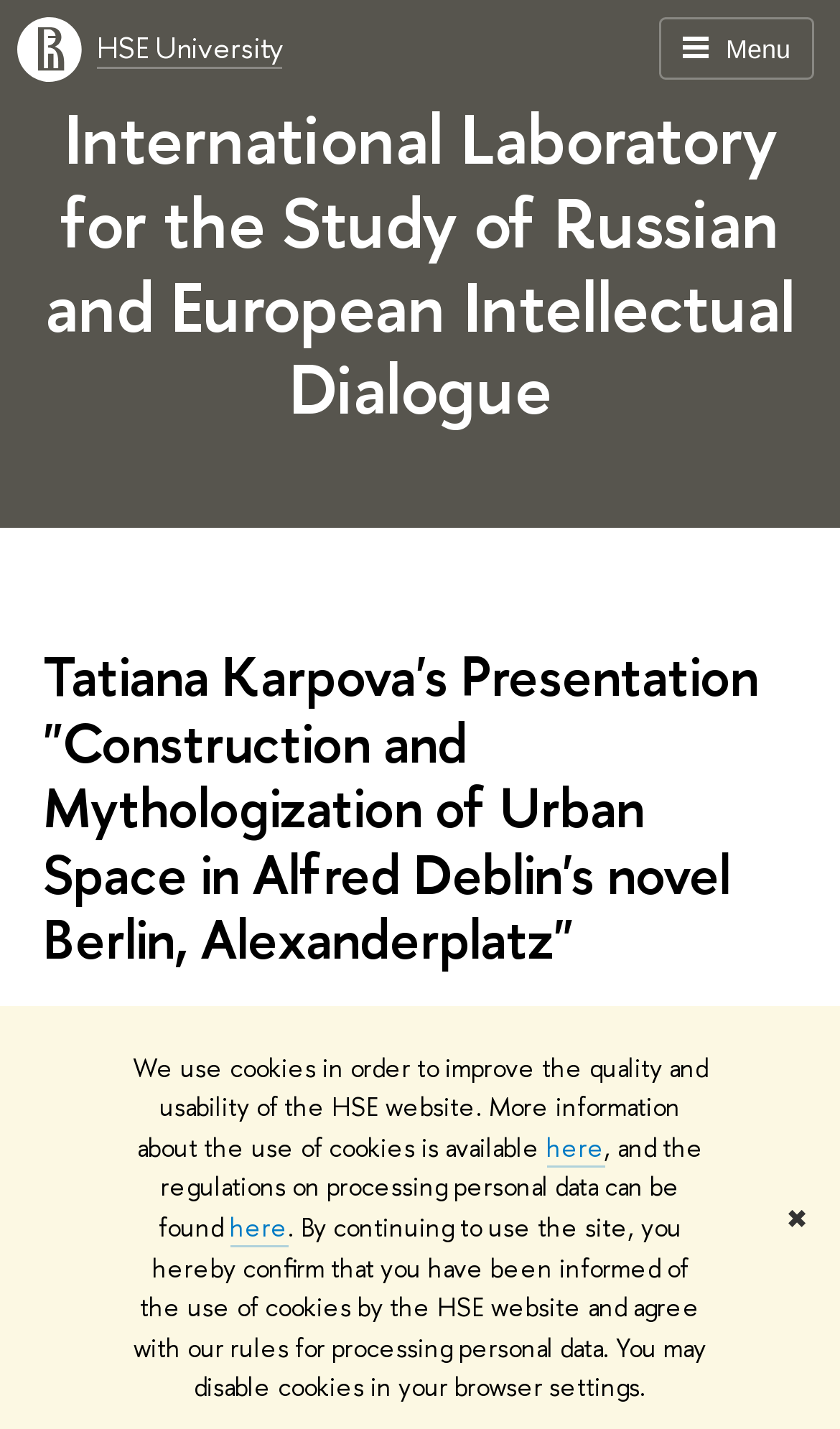Provide a brief response using a word or short phrase to this question:
What is the name of the university?

HSE University